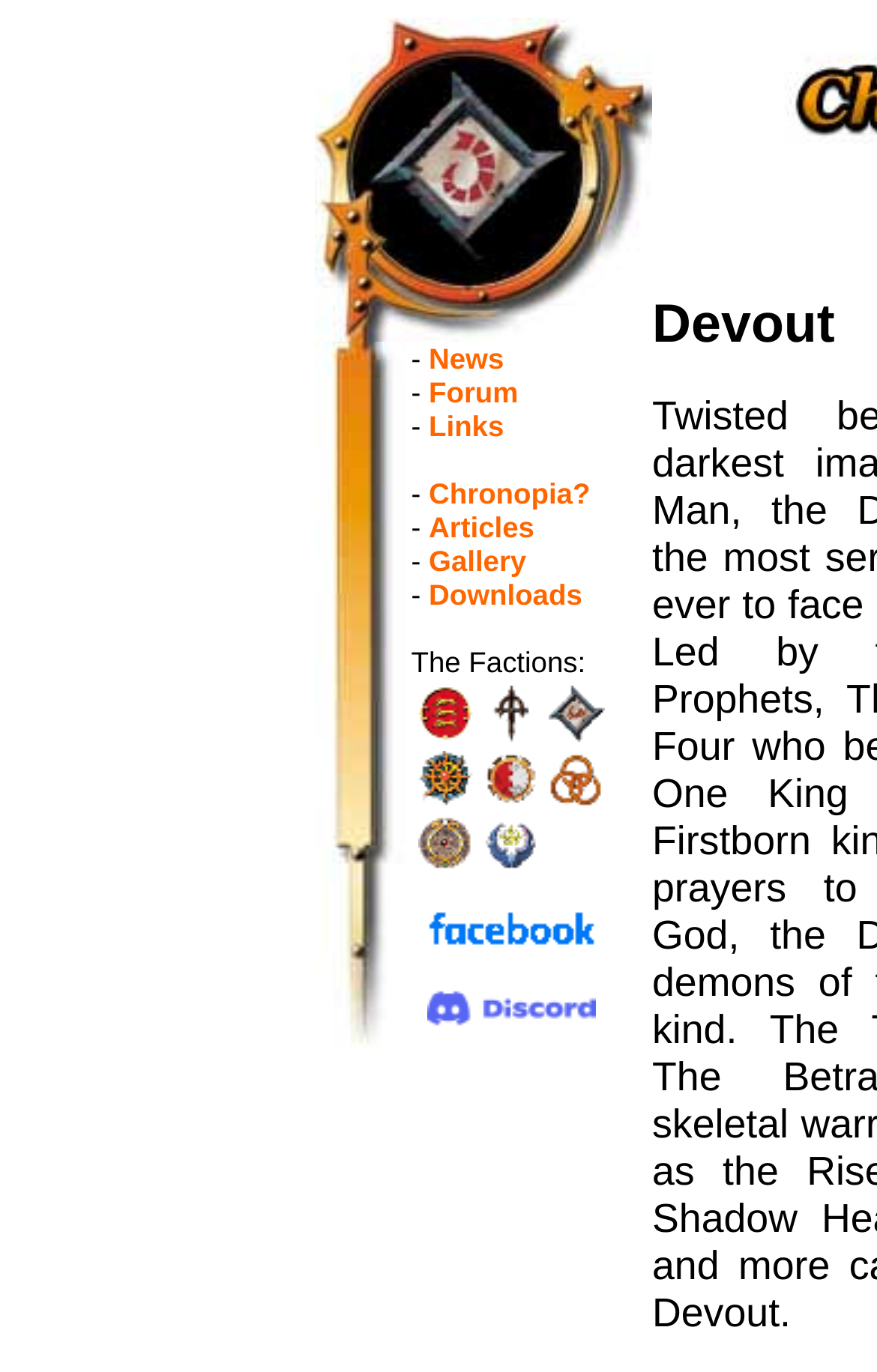Create an elaborate caption that covers all aspects of the webpage.

The webpage is a fansite dedicated to supporting the fantasy tabletop game Chronopia. At the top, there is a layout table with two rows. The first row contains an image of the "Horned Ones Clan" banner. The second row is divided into two cells, with the left cell being empty and the right cell containing a list of links to various sections of the site, including News, Forum, Links, Chronopia?, Articles, Gallery, and Downloads. 

Below this list, there is a table with six rows, each containing three cells. The cells contain links to different factions in the game, including Blackblood, Devout, Dwarven, Elven, Firstborn, Sons of Kronos, Stygian, and Swamp Goblins. Each faction link is accompanied by a corresponding image. 

At the bottom of the page, there are two more links, one to Chronopia's Facebook page and one to Chronopia's Discord page, each with its own image.